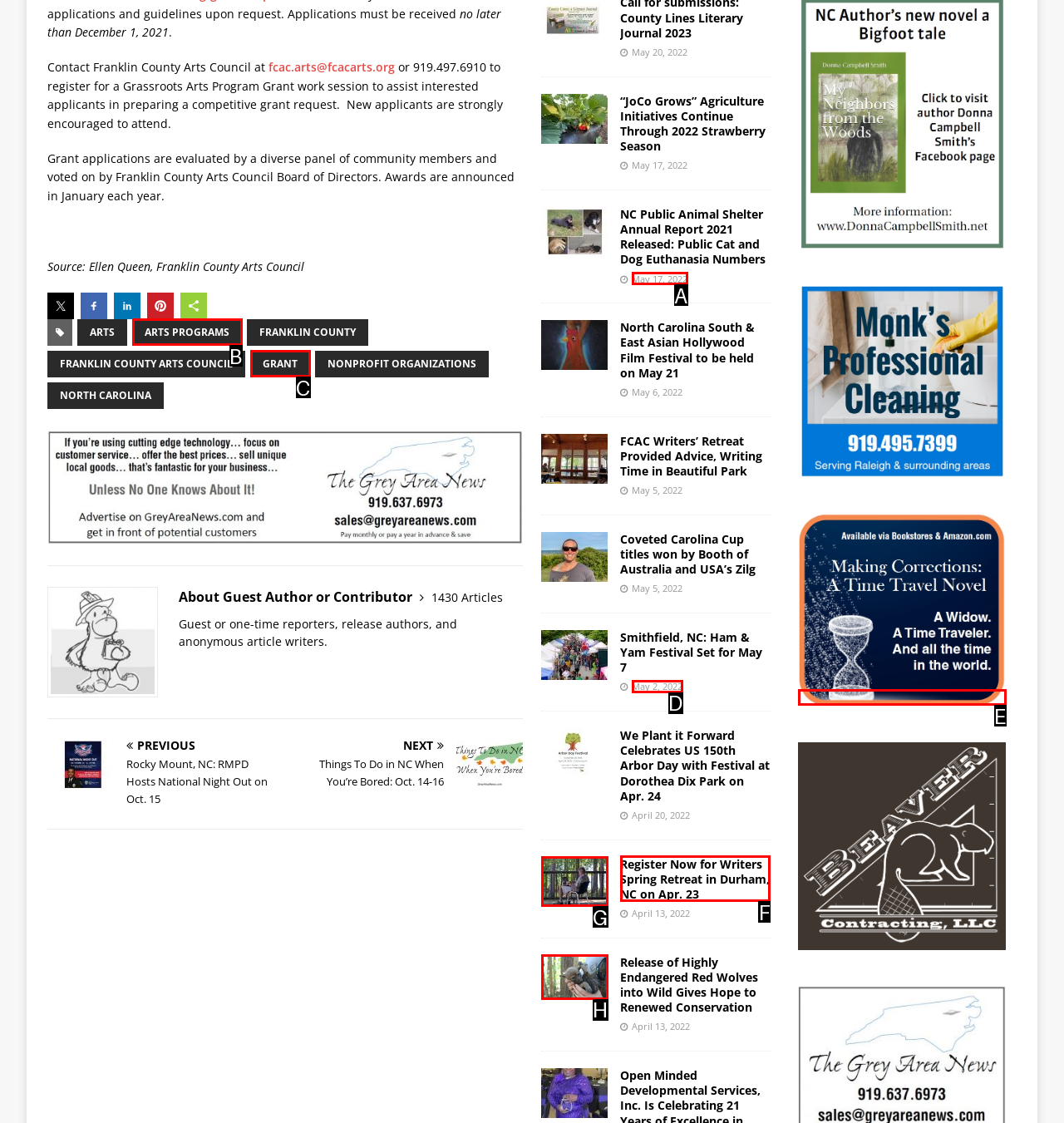Identify which lettered option completes the task: register for the Writers Spring Retreat. Provide the letter of the correct choice.

F